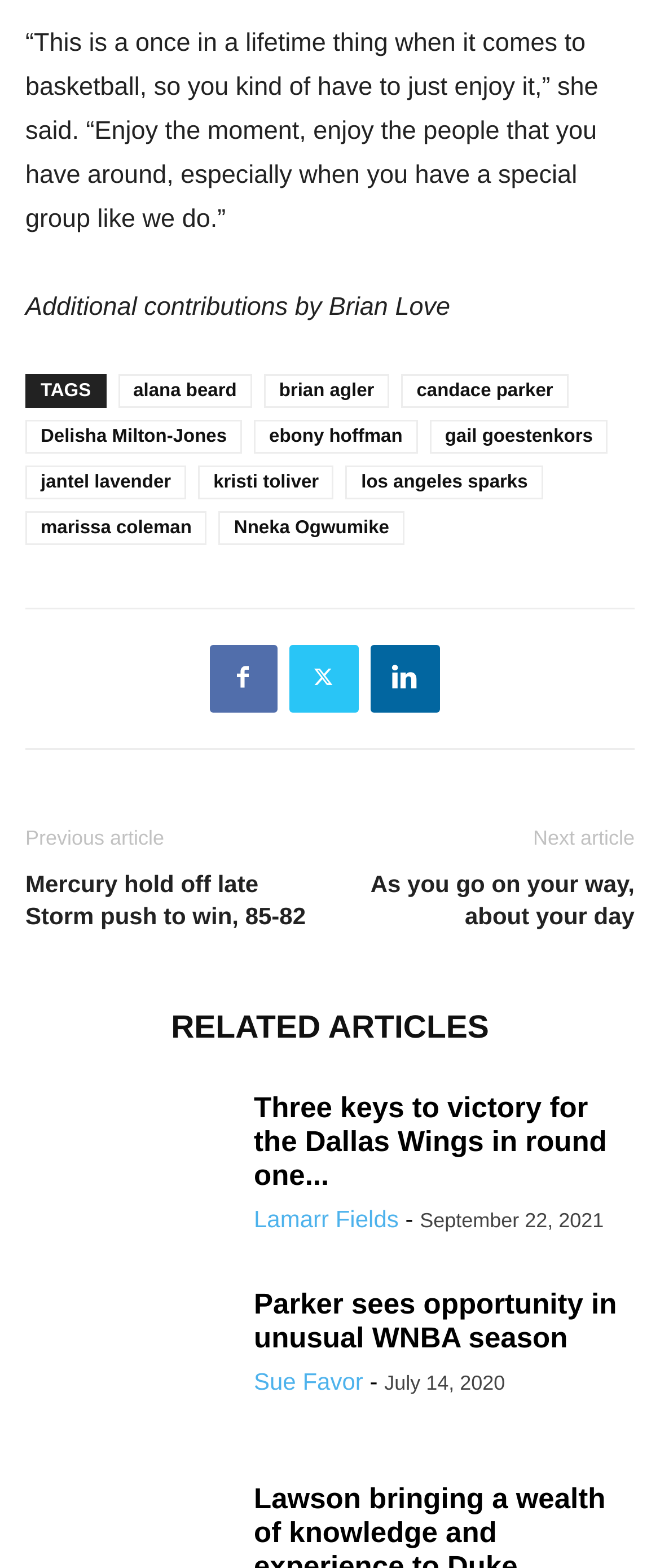Find the bounding box coordinates for the element that must be clicked to complete the instruction: "Open the article 'Parker sees opportunity in unusual WNBA season'". The coordinates should be four float numbers between 0 and 1, indicated as [left, top, right, bottom].

[0.385, 0.821, 0.934, 0.863]